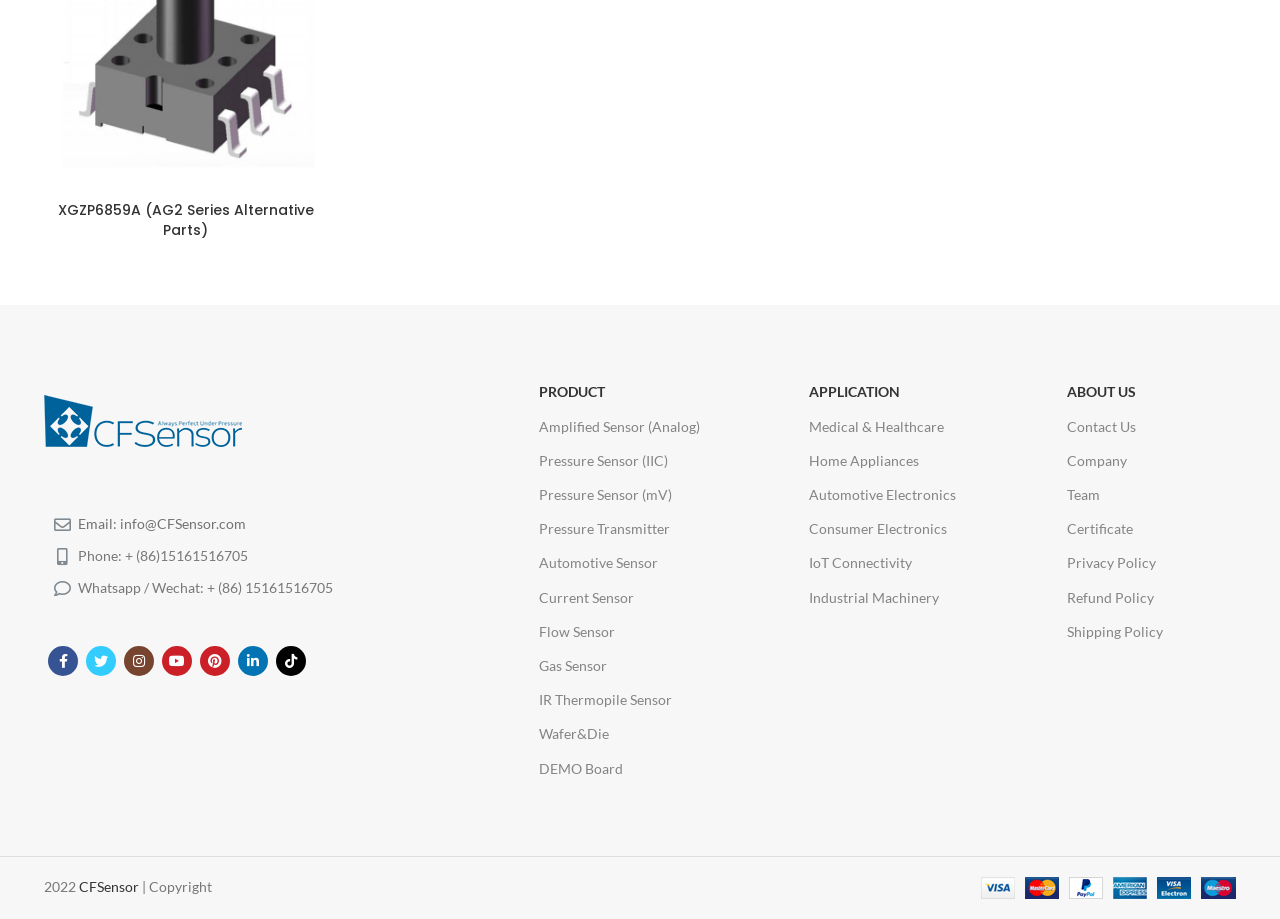Can you find the bounding box coordinates for the element that needs to be clicked to execute this instruction: "Visit the XGZP6859A product page"? The coordinates should be given as four float numbers between 0 and 1, i.e., [left, top, right, bottom].

[0.045, 0.218, 0.245, 0.261]